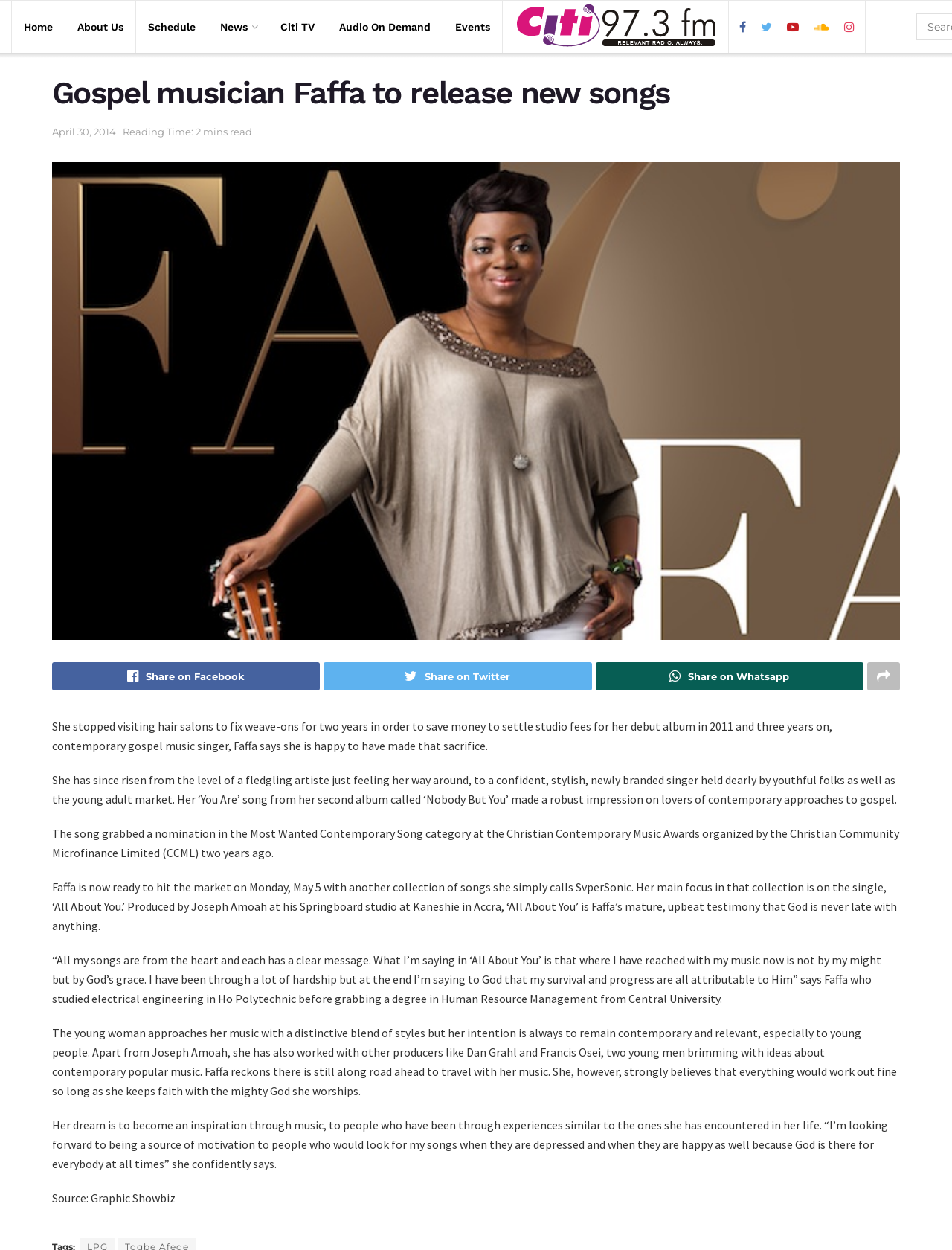Please provide a brief answer to the question using only one word or phrase: 
What is the name of the producer of Faffa's single 'All About You'?

Joseph Amoah